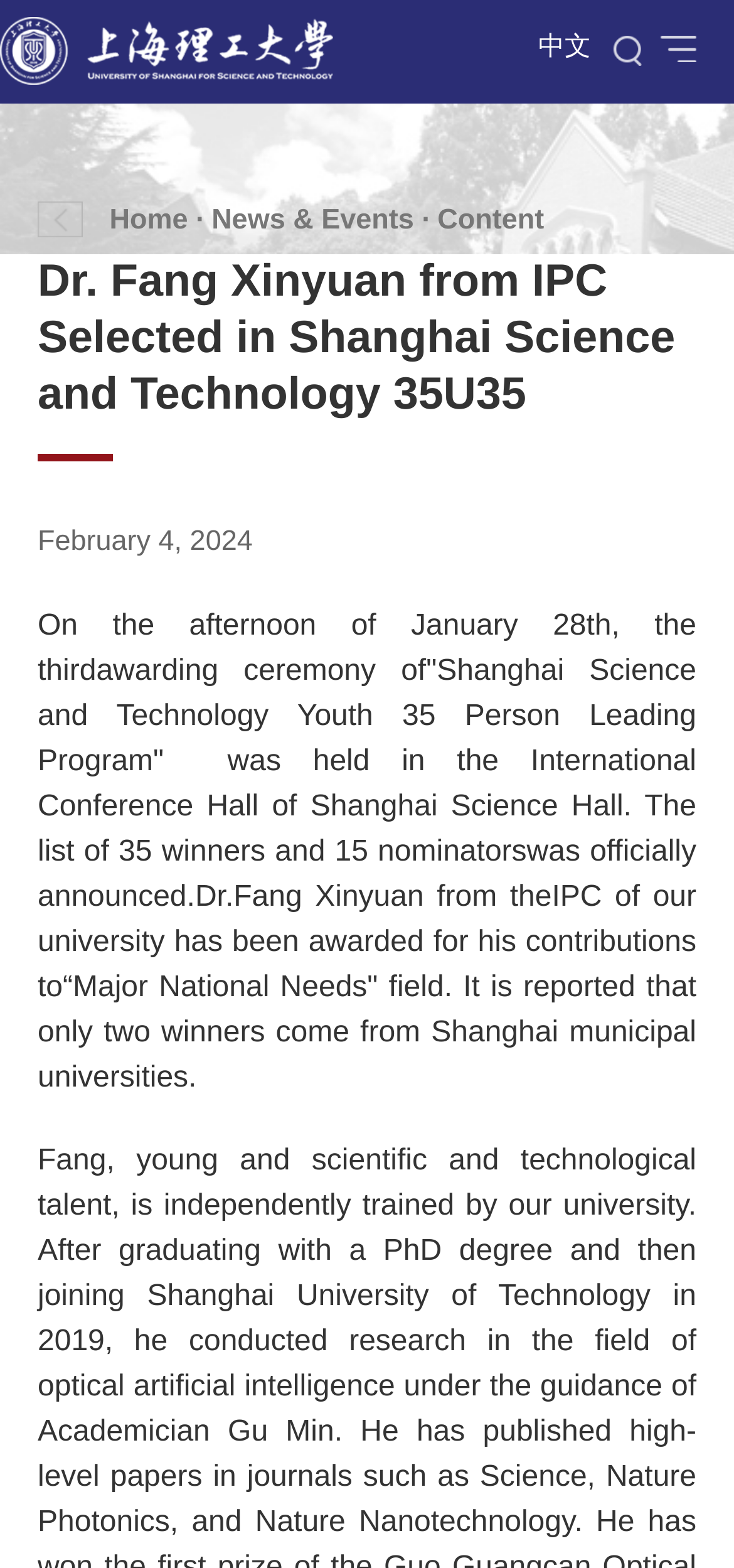Write a detailed summary of the webpage, including text, images, and layout.

The webpage appears to be a news article or press release about Dr. Fang Xinyuan from the IPC of a university being selected for the "Shanghai Science and Technology 35U35" program. 

At the top of the page, there are four links: an empty link, a link to a Chinese version of the page, another empty link, and a link to the "Home" page. These links are positioned horizontally across the top of the page, with the Chinese link located almost at the right edge of the page.

Below the links, there is a heading that spans almost the entire width of the page, stating the title of the article. 

Underneath the heading, there is a date "February 4, 2024" positioned near the left edge of the page. 

The main content of the article is divided into several paragraphs. The first paragraph starts with the text "On the afternoon of January 28th, the third awarding ceremony..." and spans almost the entire width of the page. The following paragraphs are similarly wide and contain the main text of the article, describing the award ceremony and Dr. Fang Xinyuan's achievement. 

There are no images on the page.